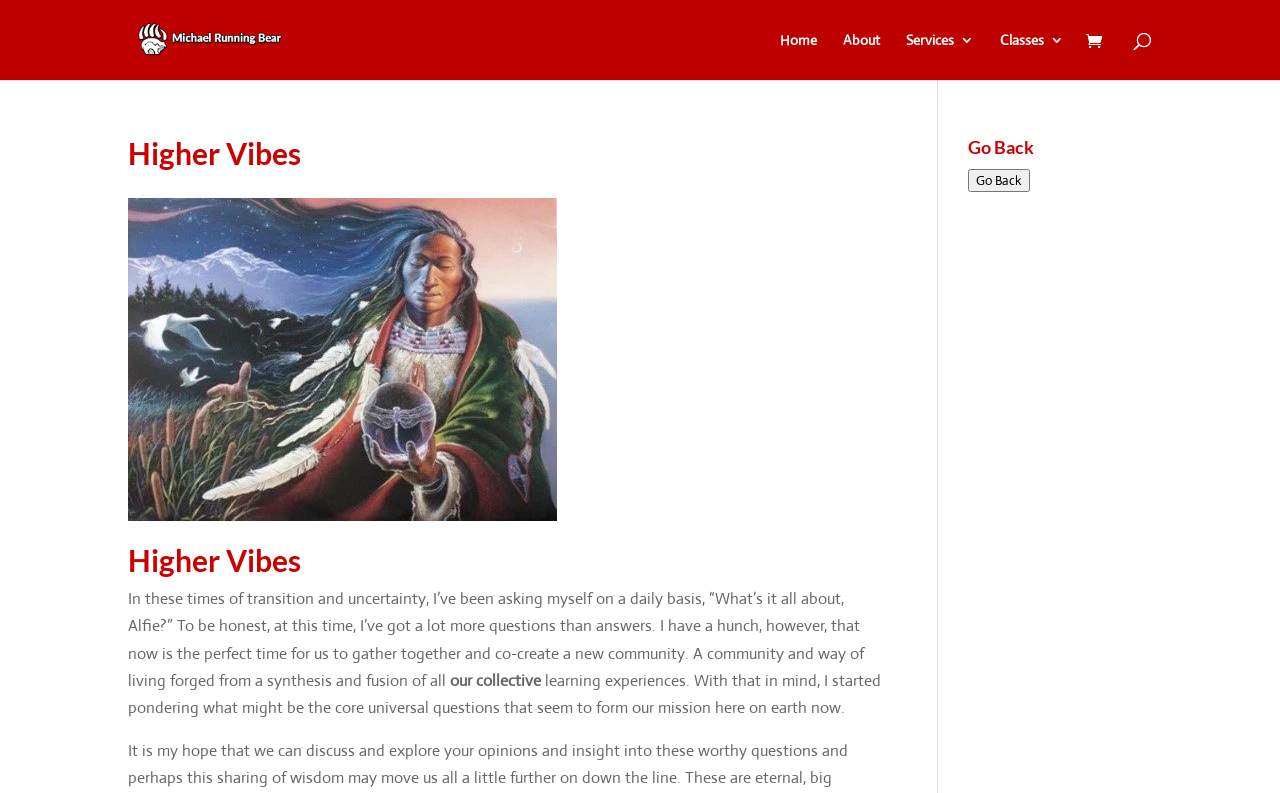Using the information from the screenshot, answer the following question thoroughly:
How many navigation links are there?

There are four navigation links on the webpage, namely 'Home', 'About', 'Services 3', and 'Classes 3', which can be found in the top-right corner of the webpage.